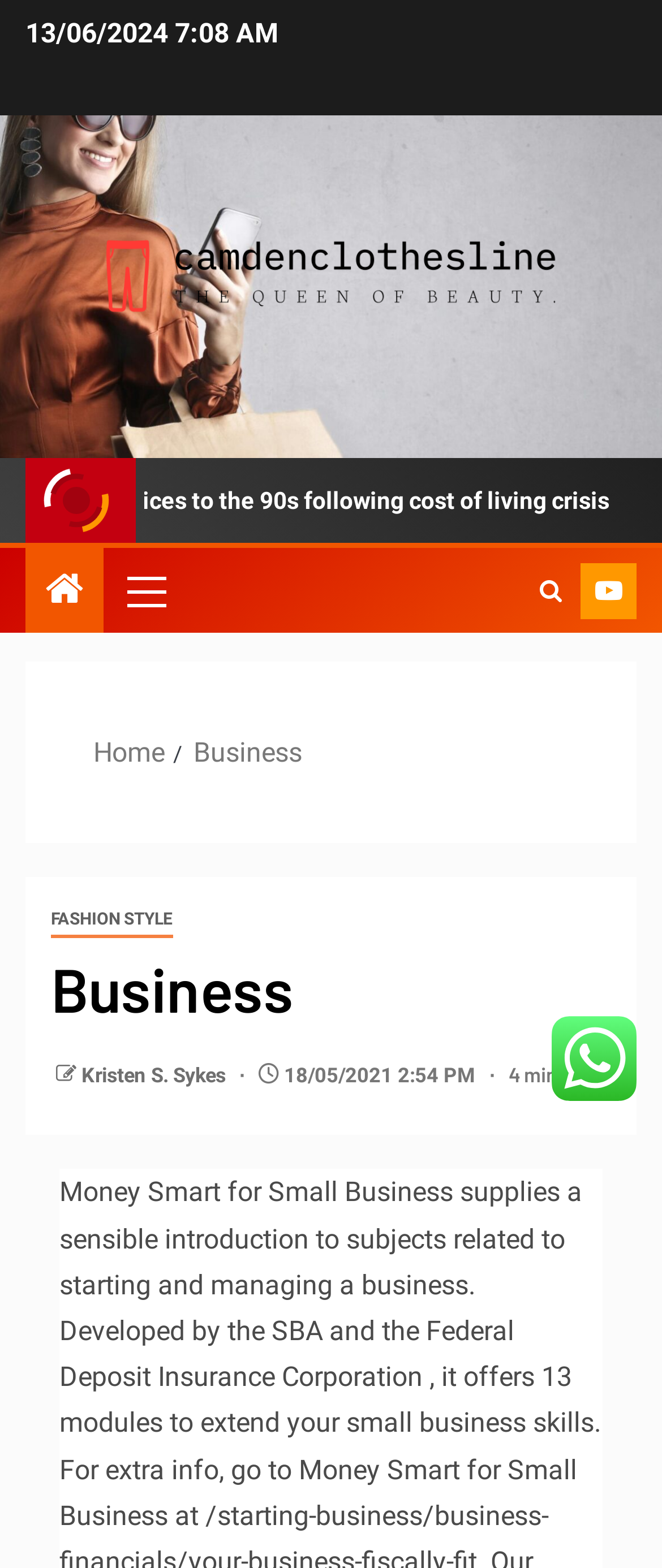Please determine the bounding box of the UI element that matches this description: Fashion Style. The coordinates should be given as (top-left x, top-left y, bottom-right x, bottom-right y), with all values between 0 and 1.

[0.077, 0.576, 0.262, 0.599]